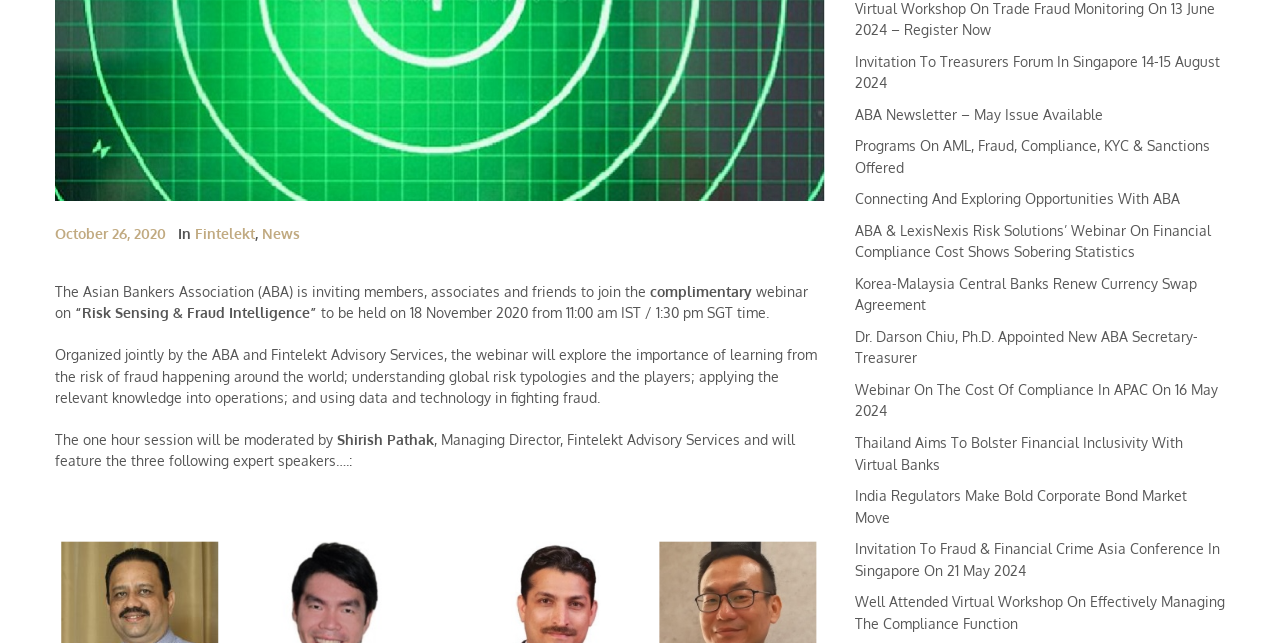Bounding box coordinates are specified in the format (top-left x, top-left y, bottom-right x, bottom-right y). All values are floating point numbers bounded between 0 and 1. Please provide the bounding box coordinate of the region this sentence describes: October 26, 2020

[0.043, 0.35, 0.13, 0.376]